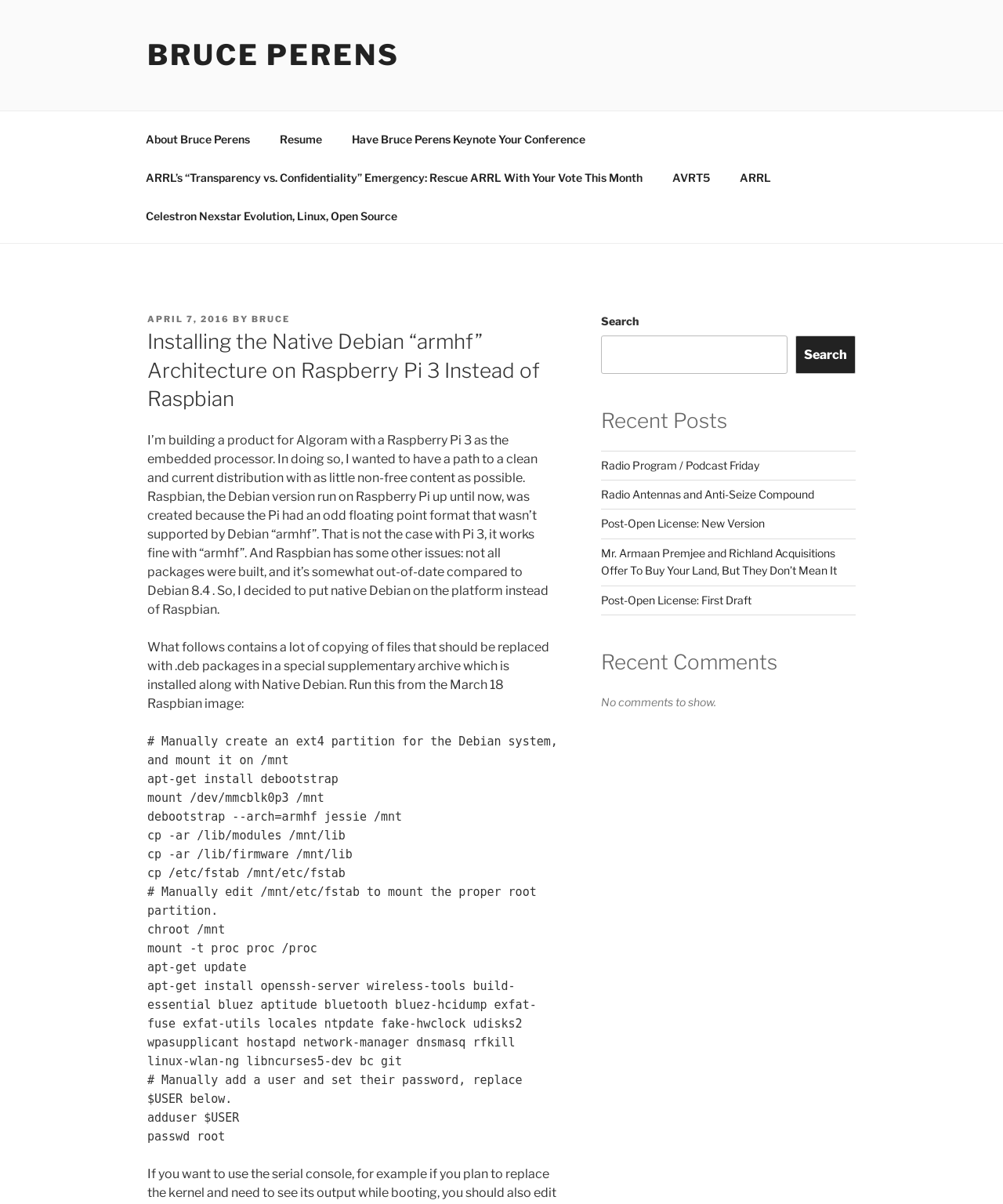Locate the bounding box of the UI element described by: "parent_node: Search name="s"" in the given webpage screenshot.

[0.599, 0.279, 0.785, 0.31]